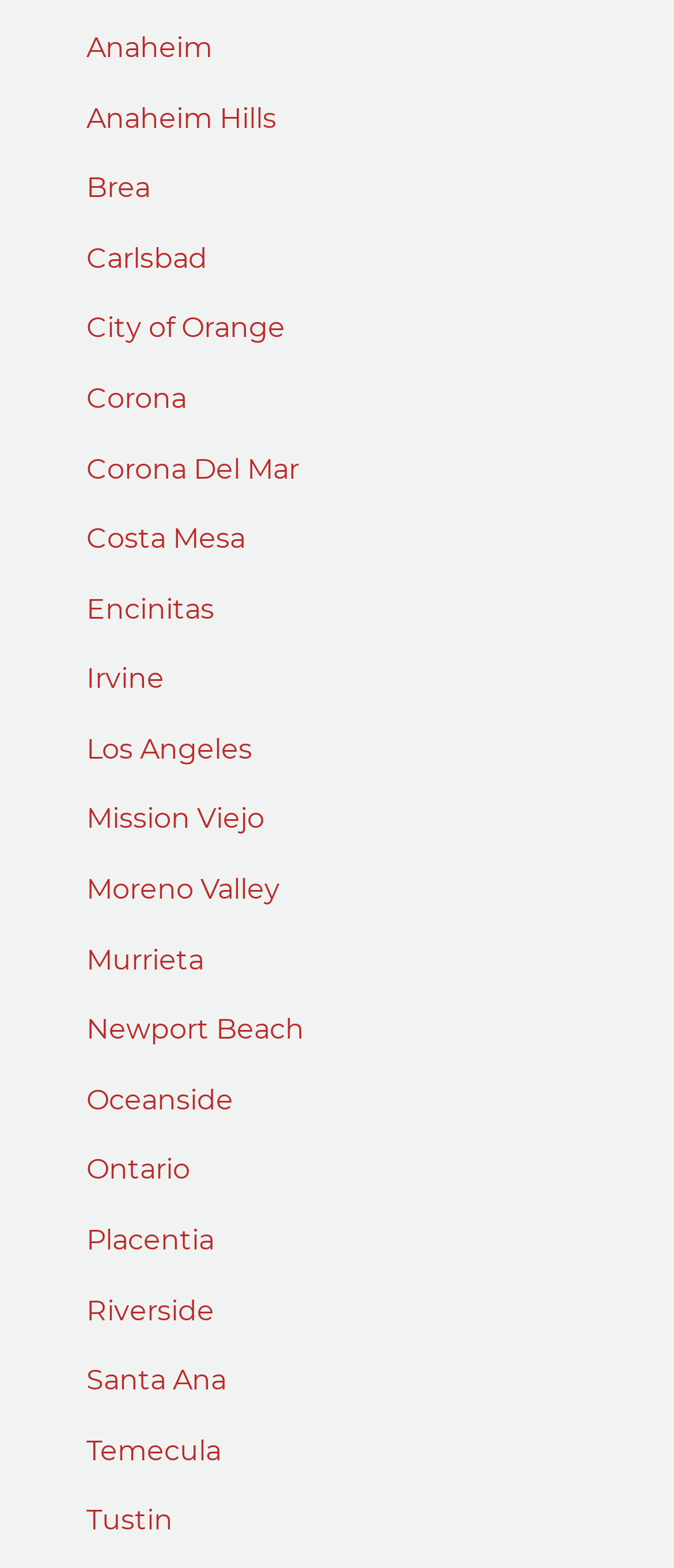Determine the bounding box coordinates for the element that should be clicked to follow this instruction: "check out Newport Beach". The coordinates should be given as four float numbers between 0 and 1, in the format [left, top, right, bottom].

[0.128, 0.646, 0.451, 0.667]